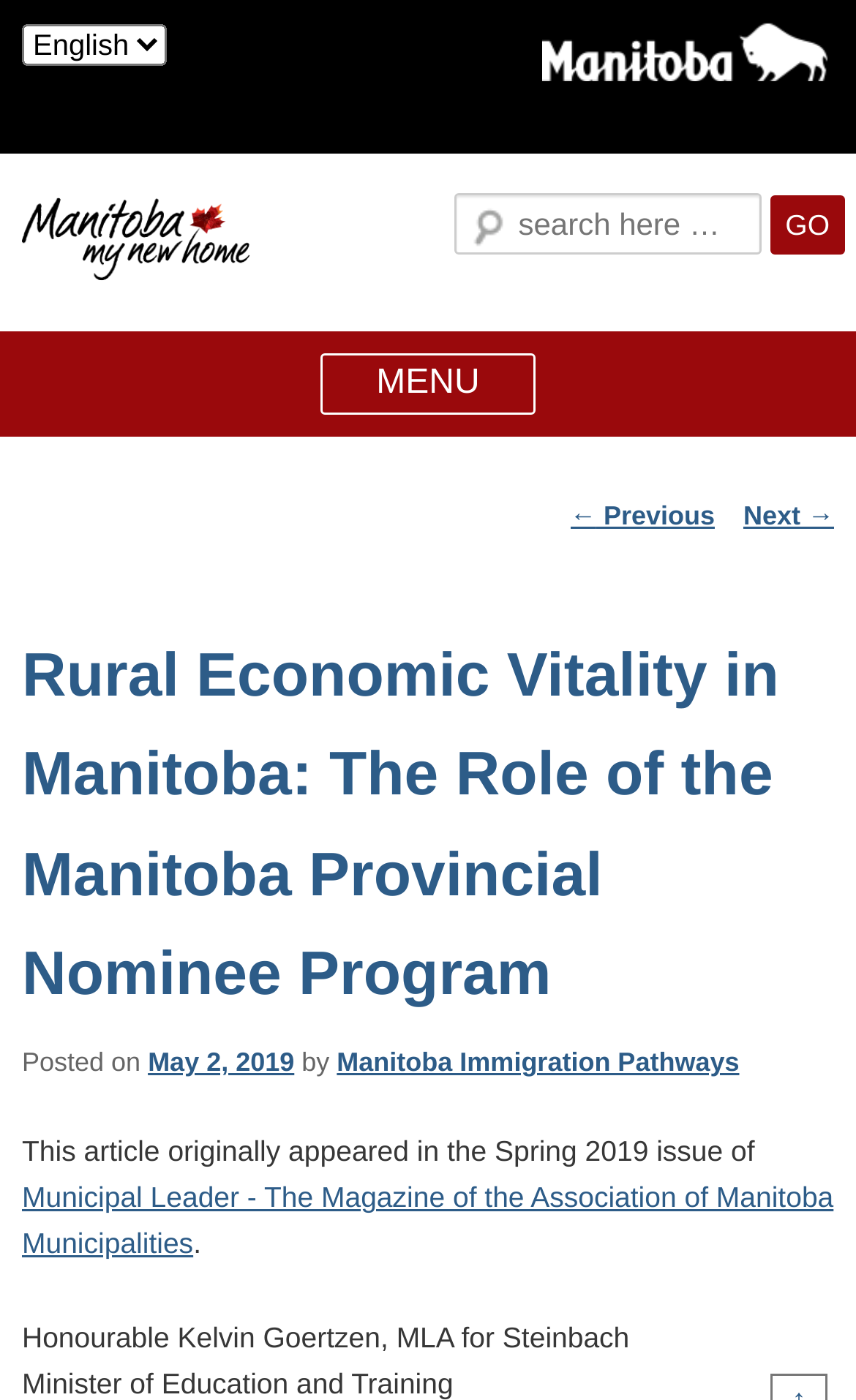Locate the bounding box coordinates of the area you need to click to fulfill this instruction: 'Click the menu button'. The coordinates must be in the form of four float numbers ranging from 0 to 1: [left, top, right, bottom].

[0.375, 0.253, 0.624, 0.296]